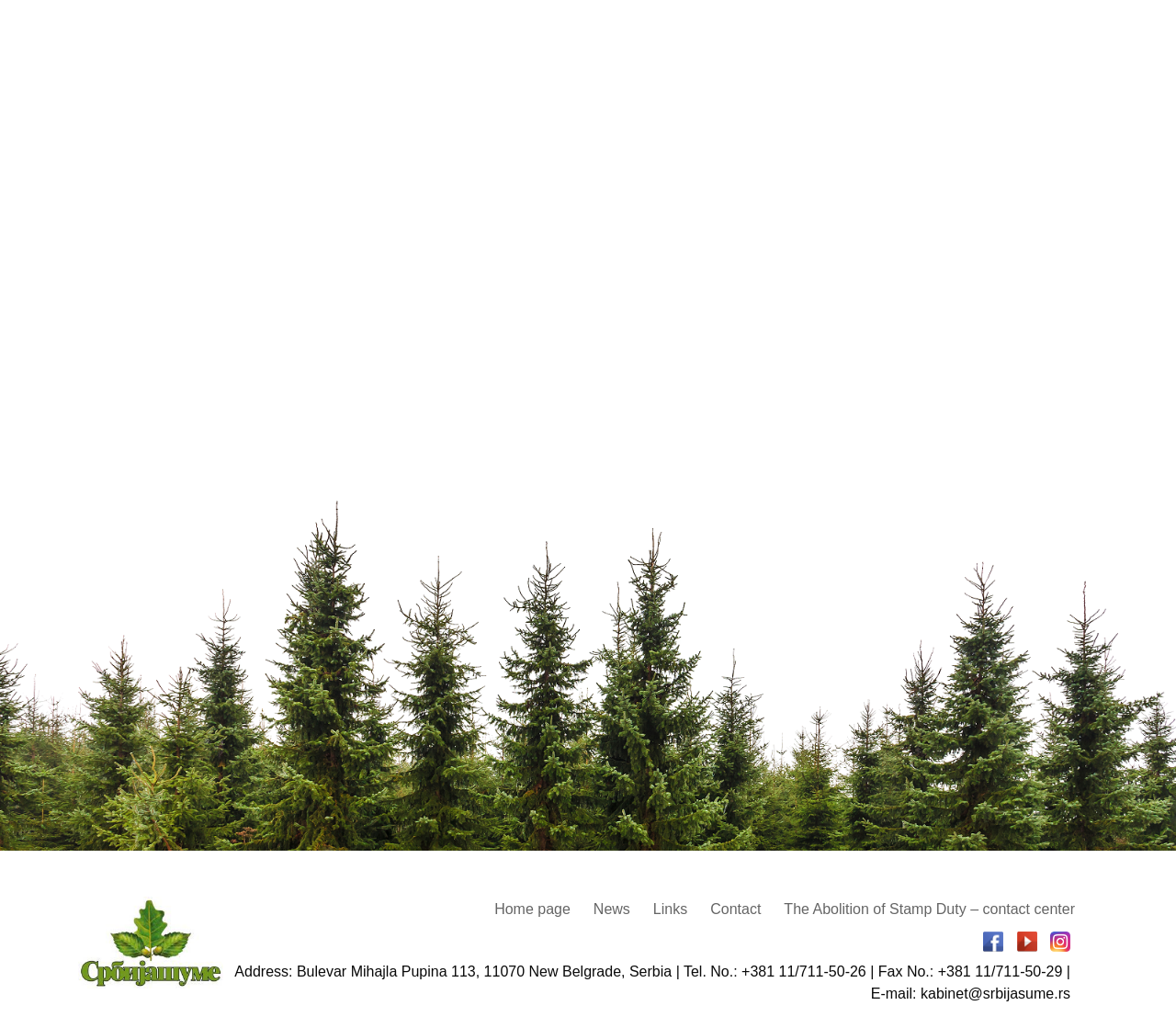Provide a brief response to the question below using one word or phrase:
Are there any images on the page?

Yes